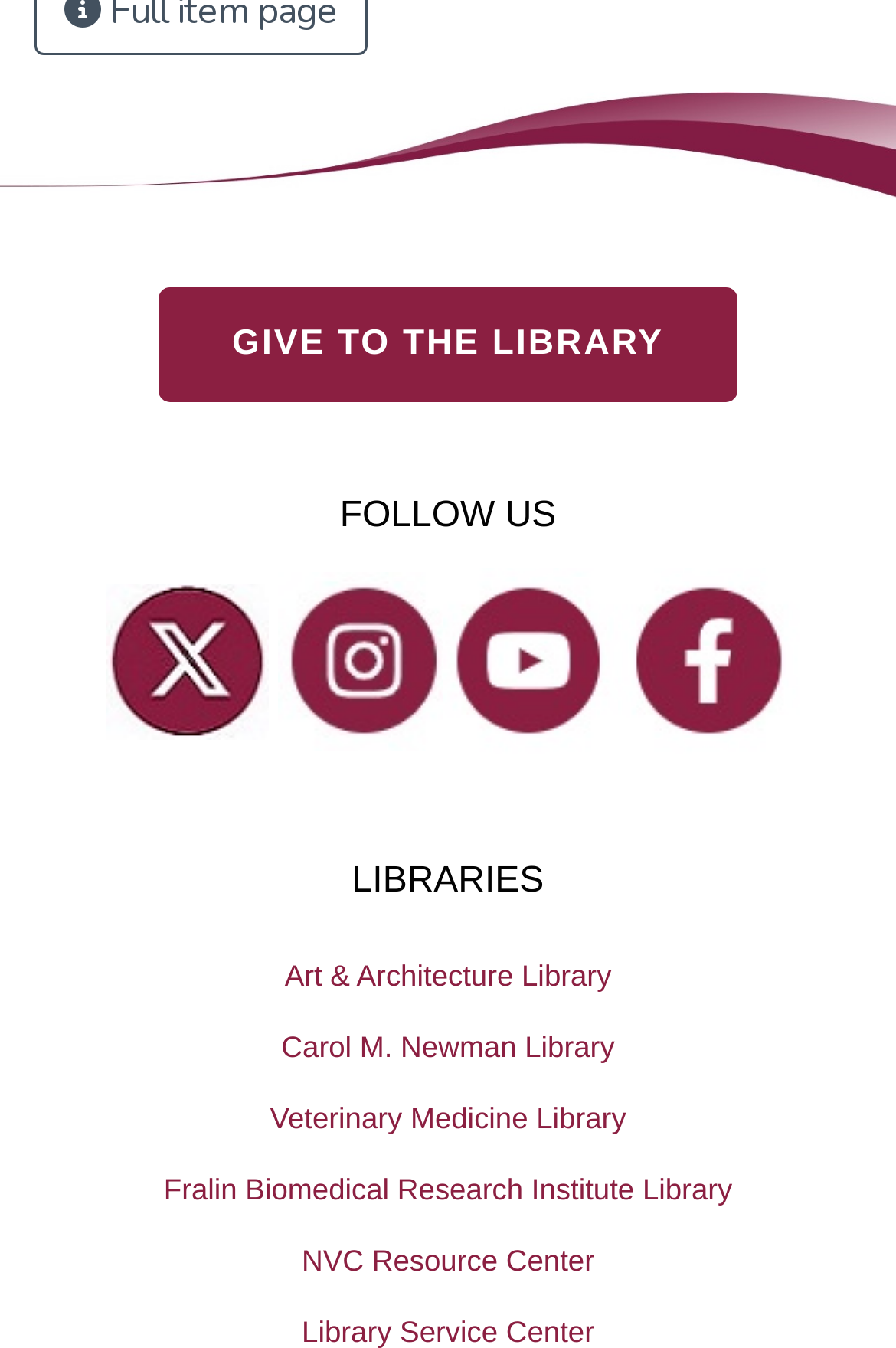What libraries are listed on this webpage?
Please use the image to provide a one-word or short phrase answer.

Five libraries